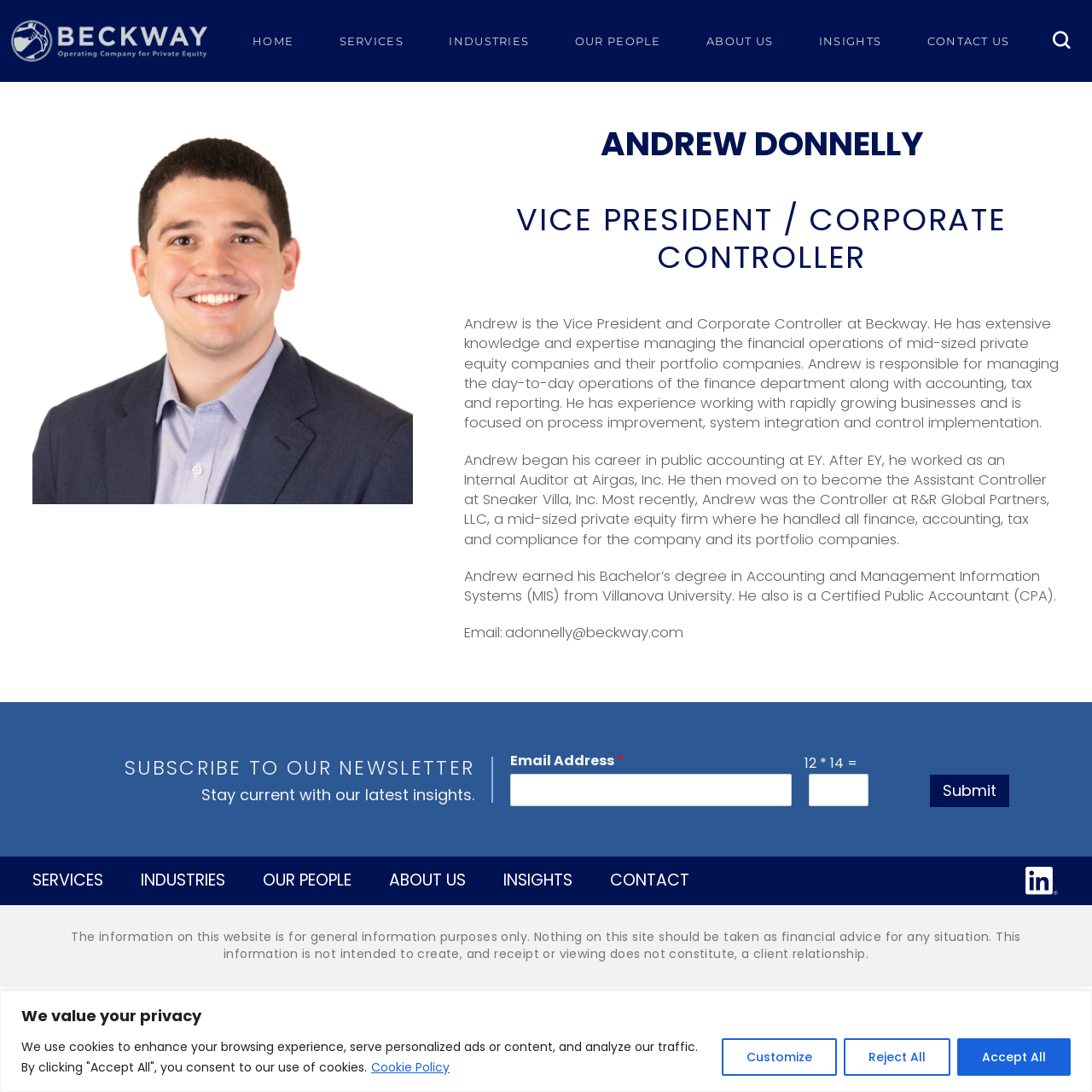Please find the bounding box coordinates of the element's region to be clicked to carry out this instruction: "Click the HOME link".

[0.21, 0.0, 0.29, 0.075]